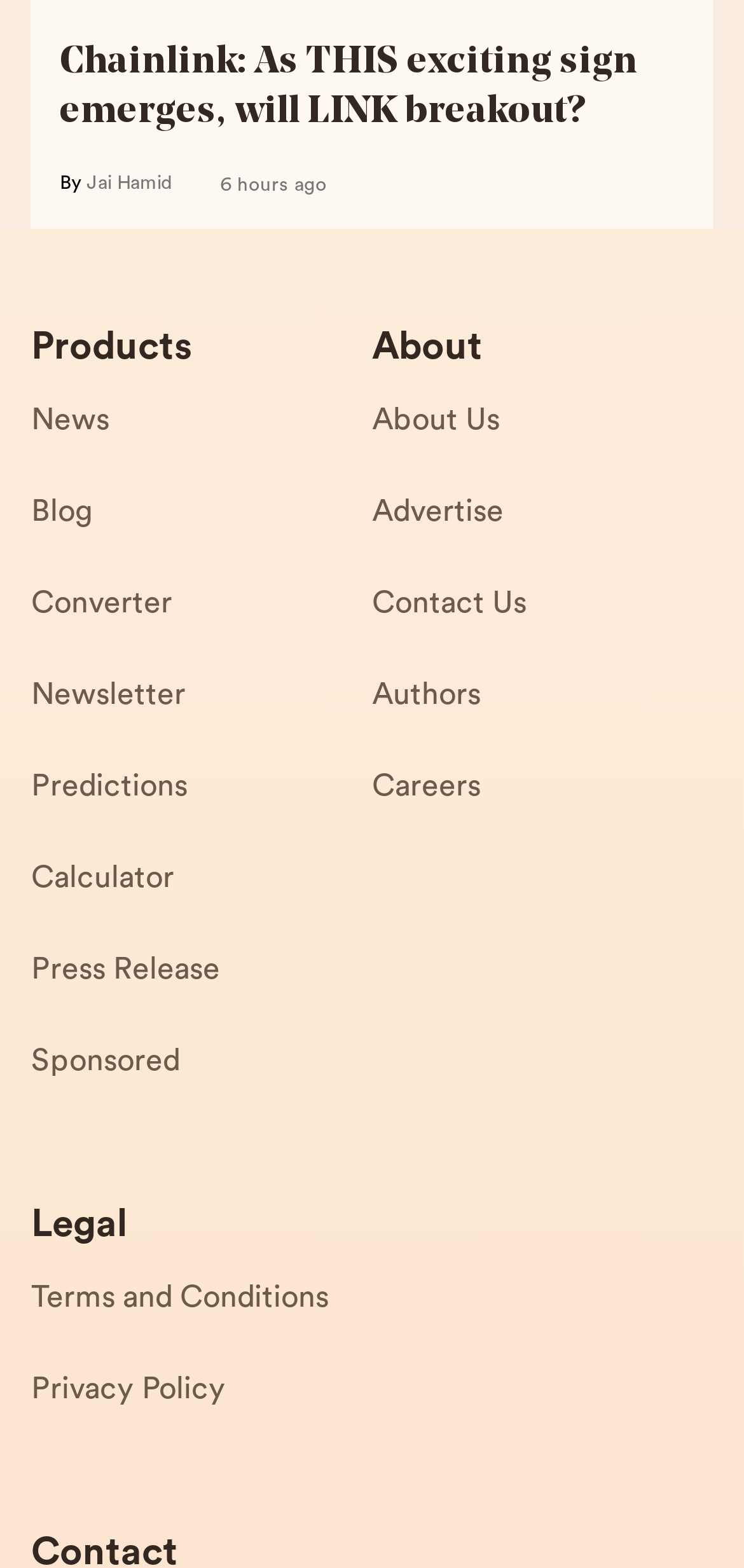What are the subcategories under 'About'?
Answer the question with as much detail as possible.

The subcategories under 'About' are listed on the right side of the page, which include 'About Us', 'Advertise', 'Contact Us', 'Authors', and 'Careers'.